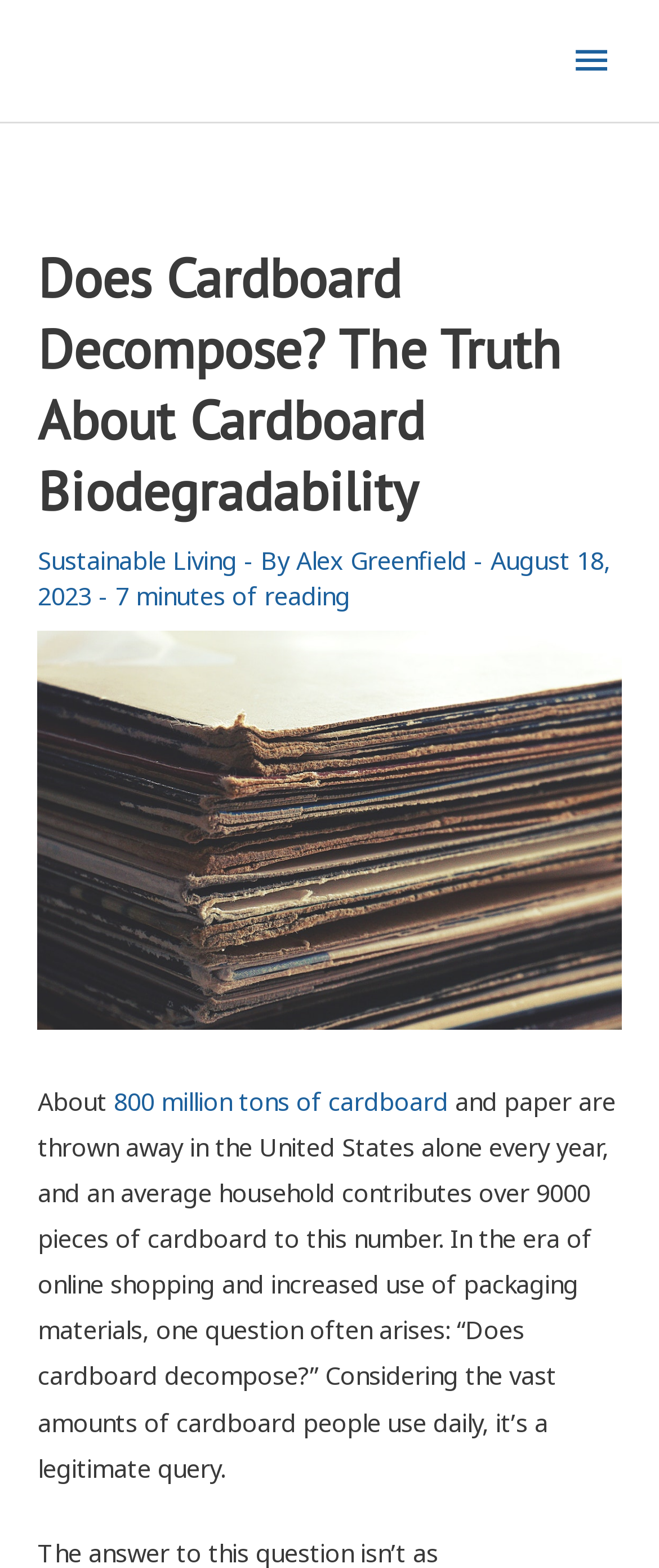What is the average amount of cardboard contributed by a household?
Look at the image and respond with a one-word or short phrase answer.

9000 pieces